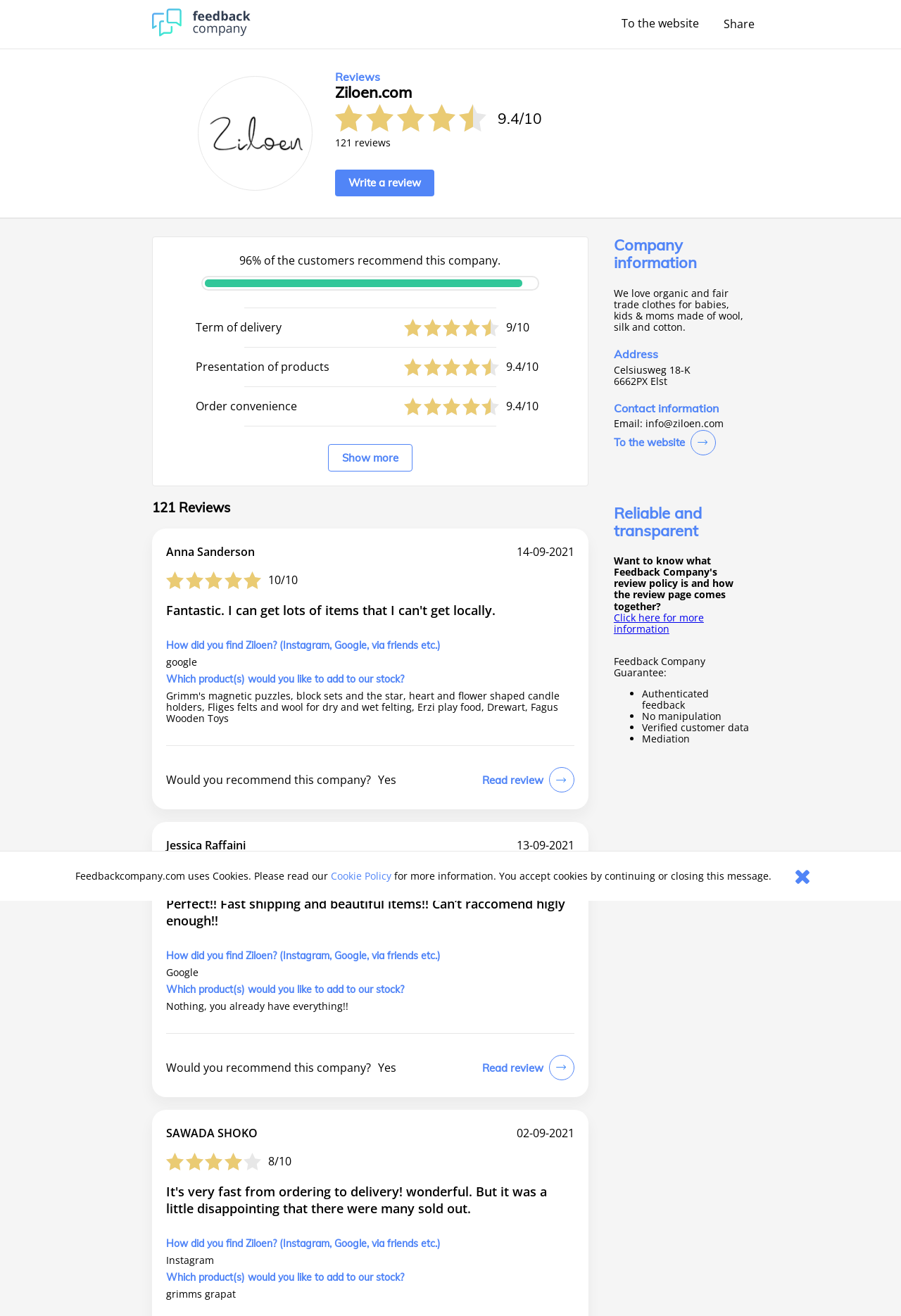Specify the bounding box coordinates of the area to click in order to execute this command: 'Click the 'Show more' button'. The coordinates should consist of four float numbers ranging from 0 to 1, and should be formatted as [left, top, right, bottom].

[0.364, 0.337, 0.458, 0.358]